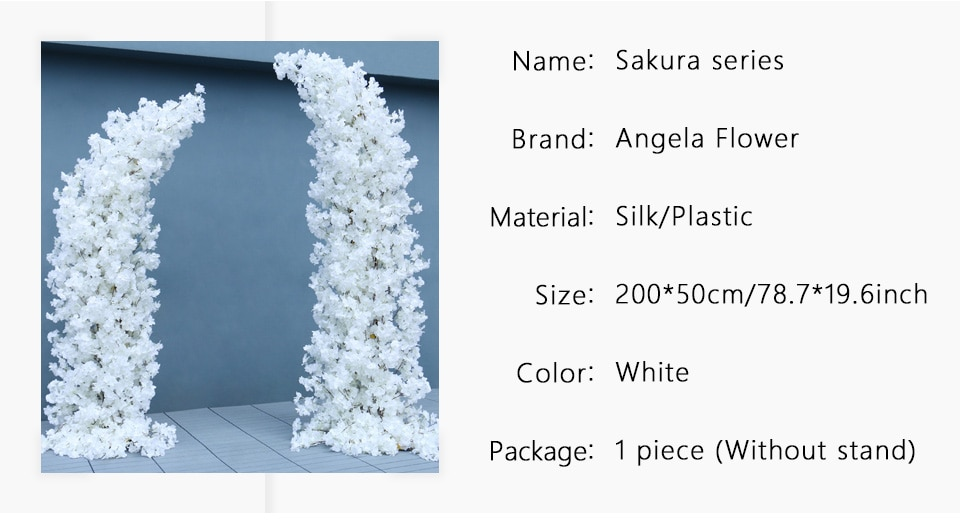Describe every aspect of the image in detail.

This image showcases a stunning wedding decoration from the "Sakura series," designed by the brand Angela Flower. Featuring two elegant archways, the decoration is crafted from high-quality silk and plastic materials. Each arch measures 200 cm tall and 50 cm wide (approximately 78.7 by 19.6 inches), adorned with delicate white blossoms that create a romantic and ethereal ambiance. This versatile piece is perfect for various occasions, including weddings, parties, and other special events, providing a beautiful backdrop or entrance. The package includes one arch without a stand, allowing for easy placement in your desired location. Ideal for couples looking to enhance their celebration with a touch of elegance while being budget-friendly and environmentally conscious.